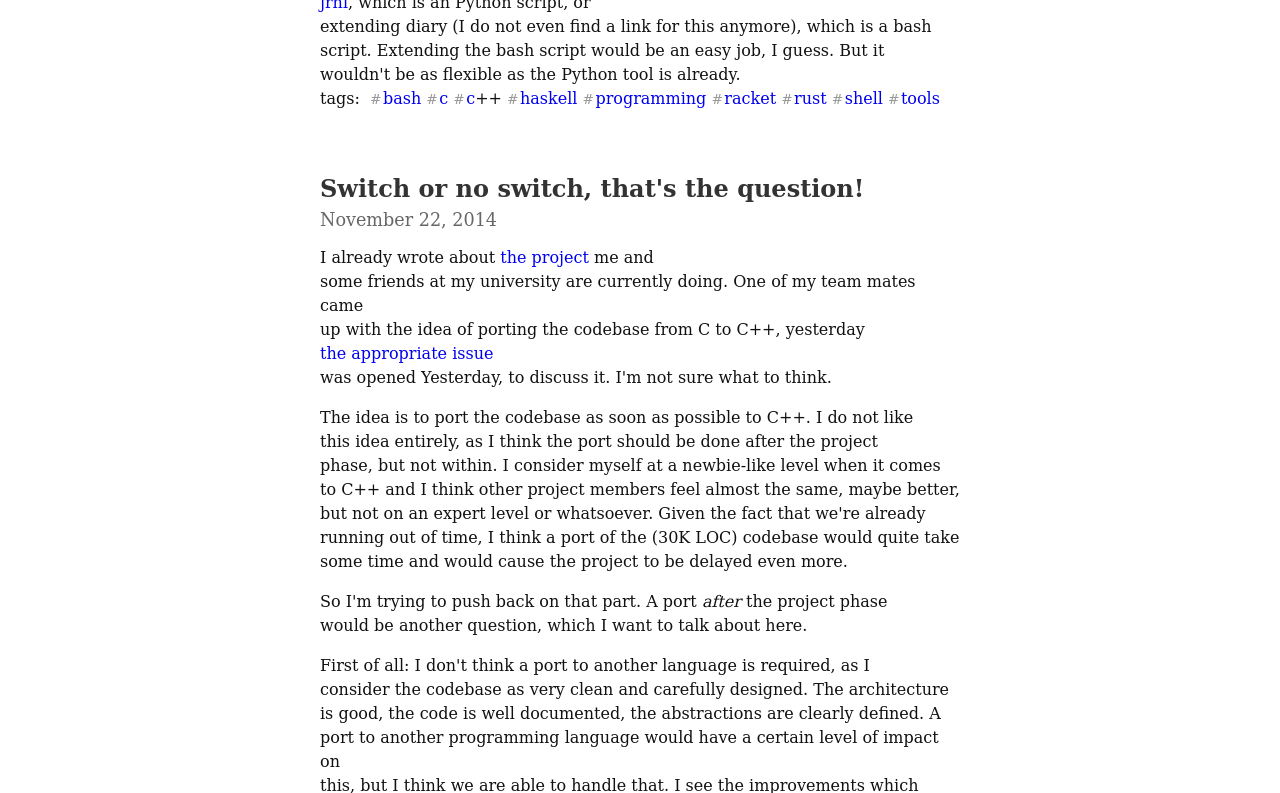Give a one-word or short-phrase answer to the following question: 
What is the author's concern?

Switch or no switch